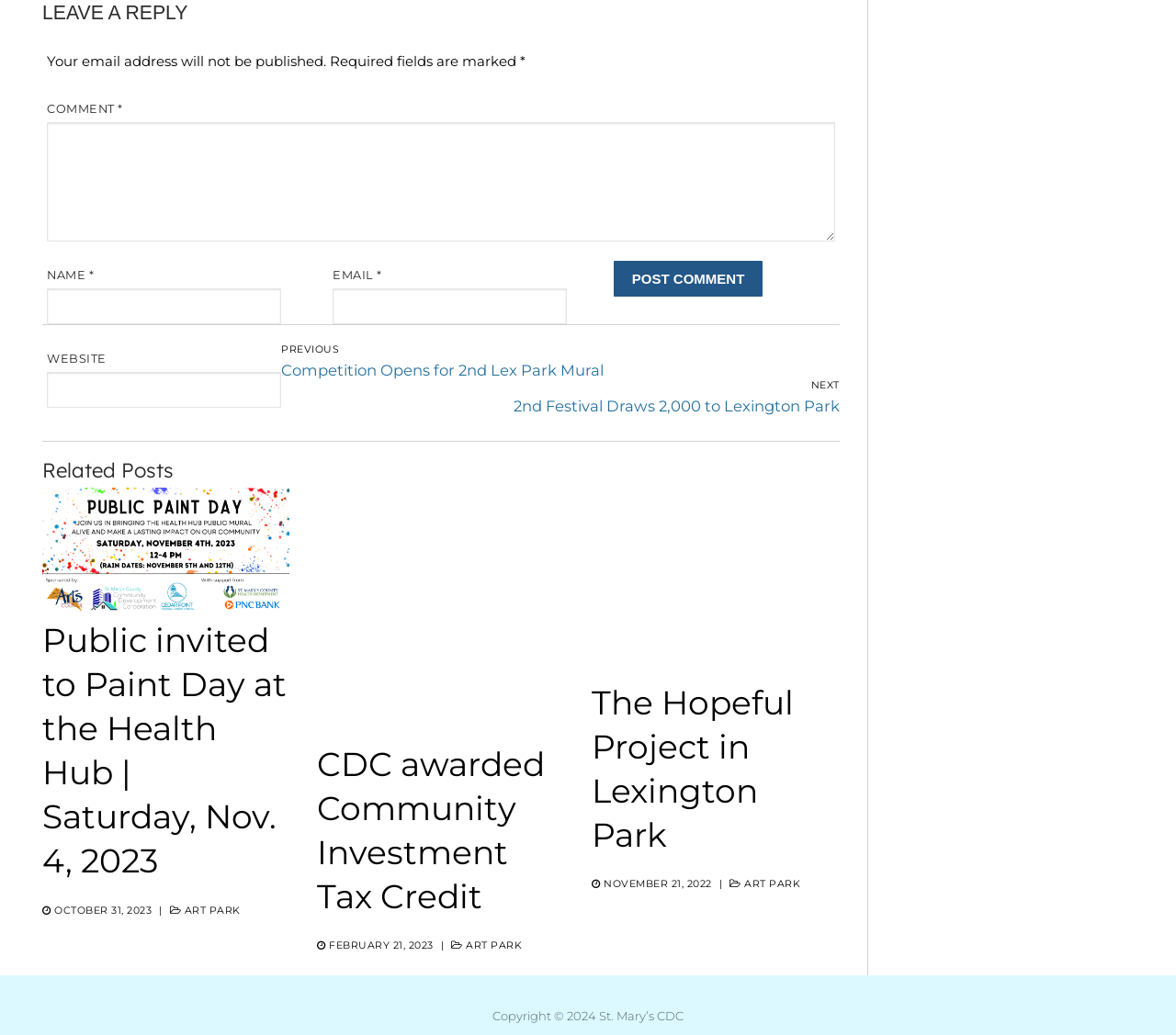Please find the bounding box coordinates for the clickable element needed to perform this instruction: "Go to download".

None